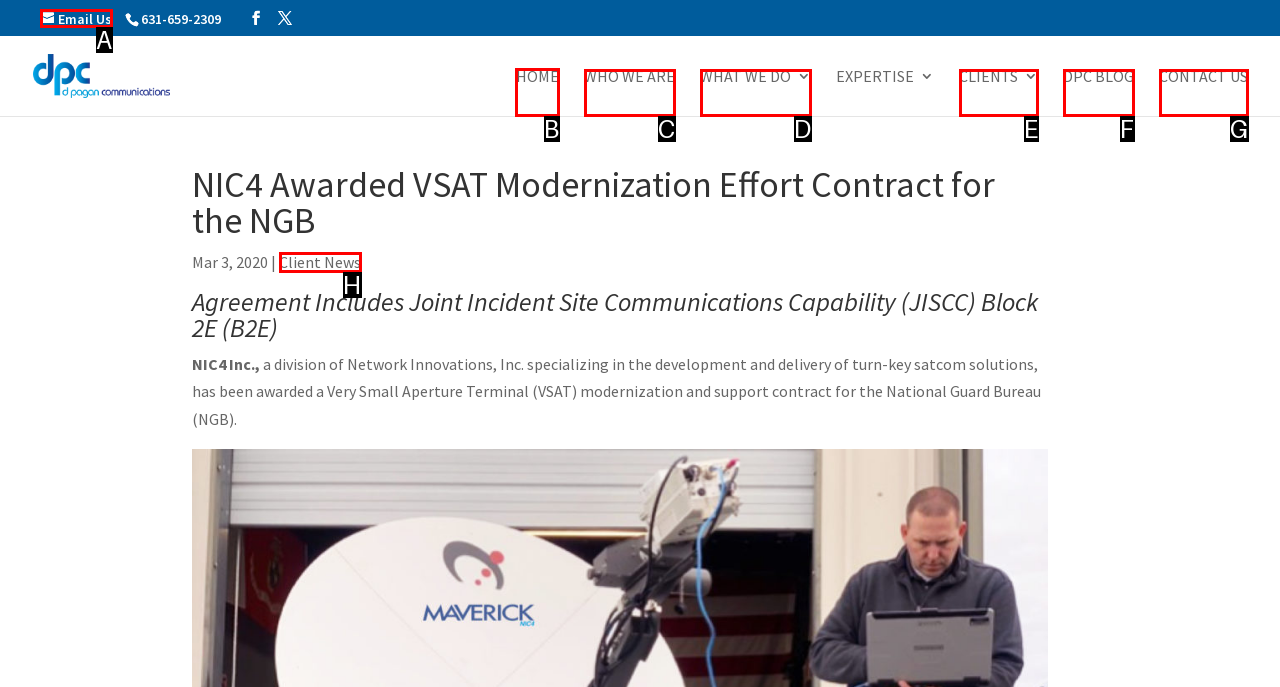Tell me the correct option to click for this task: Go to HOME
Write down the option's letter from the given choices.

B